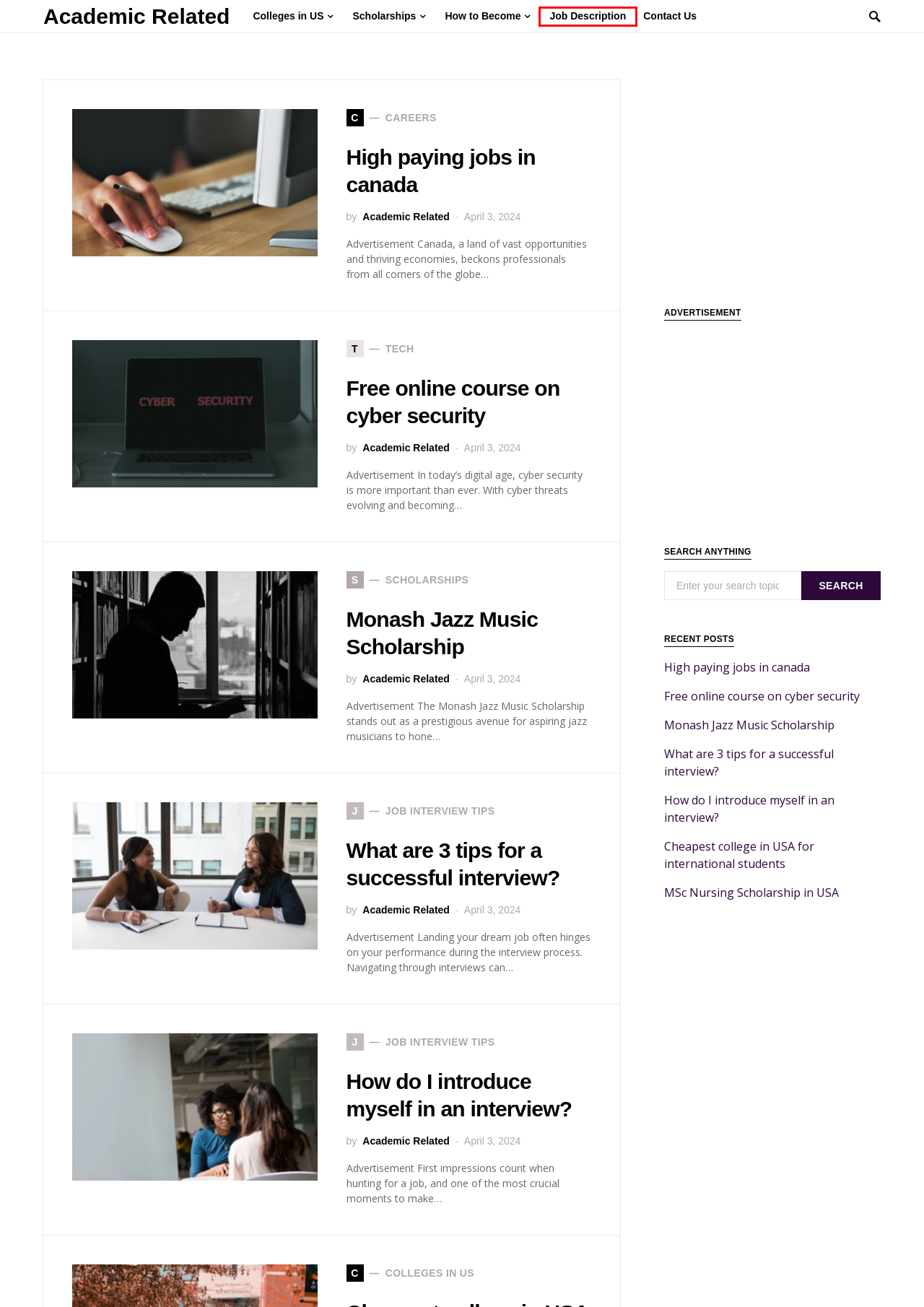Observe the provided screenshot of a webpage that has a red rectangle bounding box. Determine the webpage description that best matches the new webpage after clicking the element inside the red bounding box. Here are the candidates:
A. Job Interview Tips Archives | Academic Related
B. Careers Archives | Academic Related
C. Job Description Archives | Academic Related
D. How do I introduce myself in an interview? | Academic Related
E. Monash Jazz Music Scholarship | Academic Related
F. Cheapest college in USA for international students | Academic Related
G. MSc Nursing Scholarship in USA | Academic Related
H. Colleges in US Archives | Academic Related

C